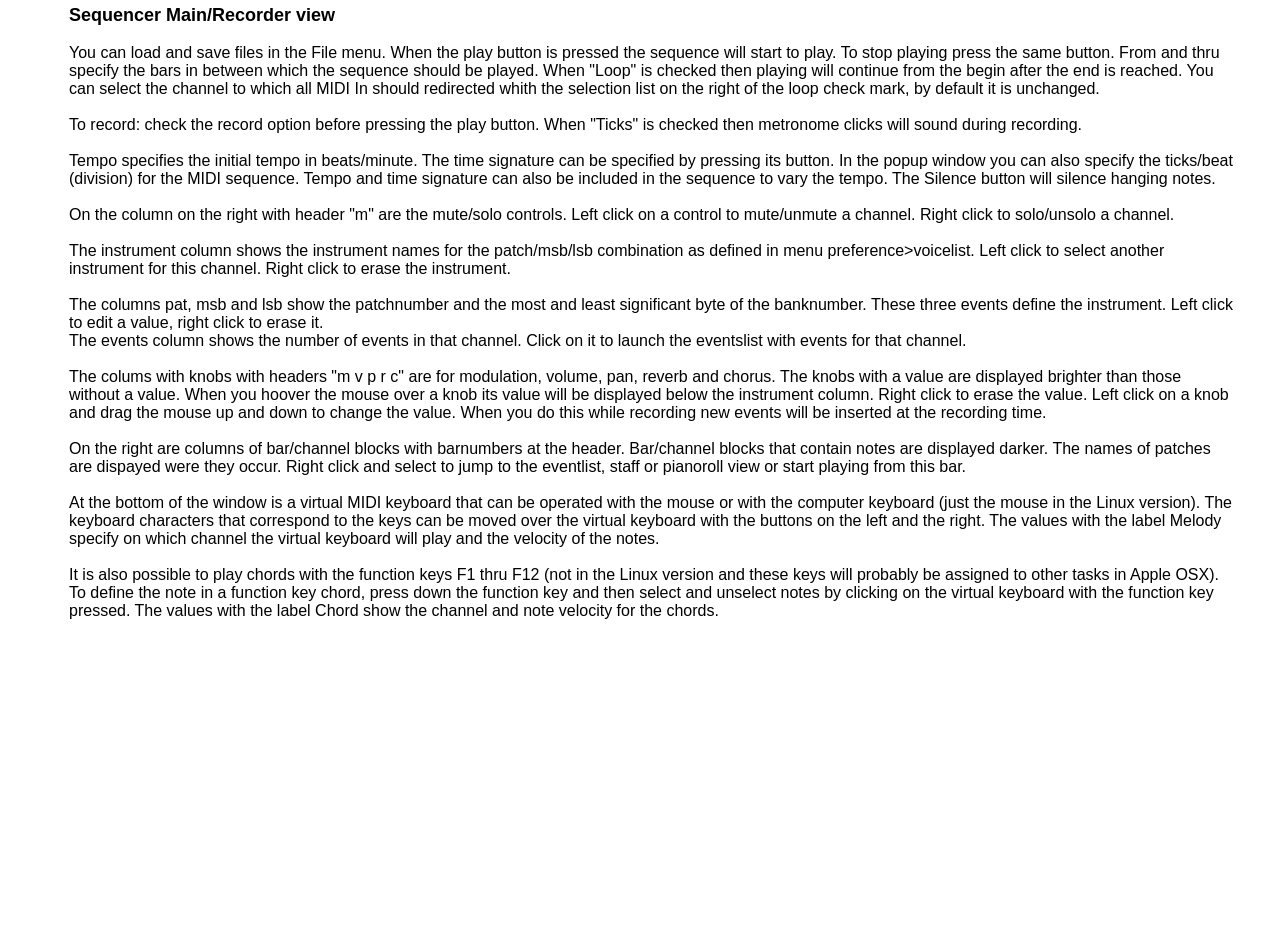Respond to the following question with a brief word or phrase:
What is the purpose of the 'Ticks' checkbox?

Metronome clicks during recording